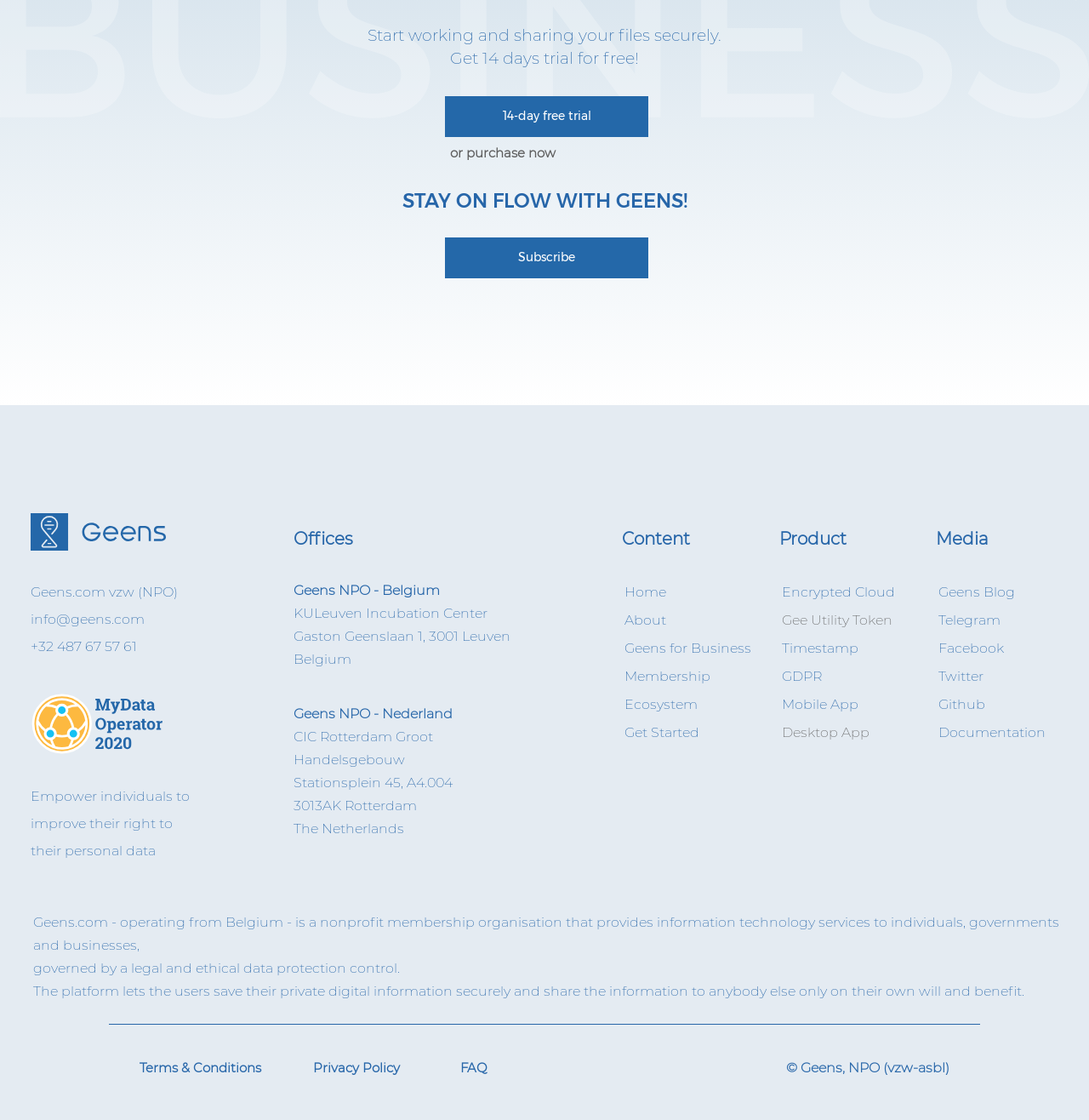Provide the bounding box coordinates of the HTML element this sentence describes: "Membership". The bounding box coordinates consist of four float numbers between 0 and 1, i.e., [left, top, right, bottom].

[0.574, 0.597, 0.653, 0.611]